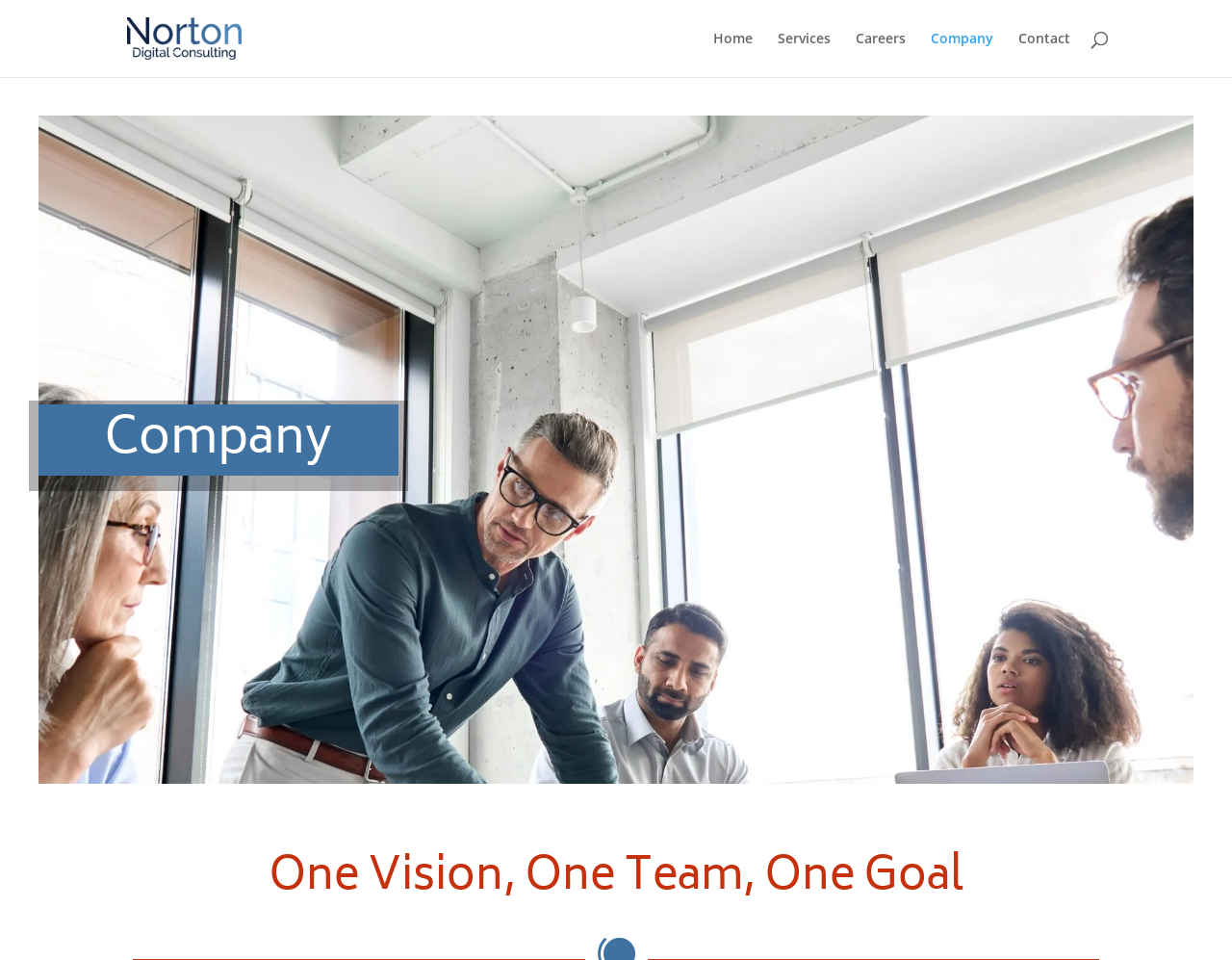What is the tagline of the company?
Could you answer the question in a detailed manner, providing as much information as possible?

The tagline of the company can be found below the main heading 'Company'. The text 'One Vision, One Team, One Goal' is a heading, indicating that it is the company's tagline.